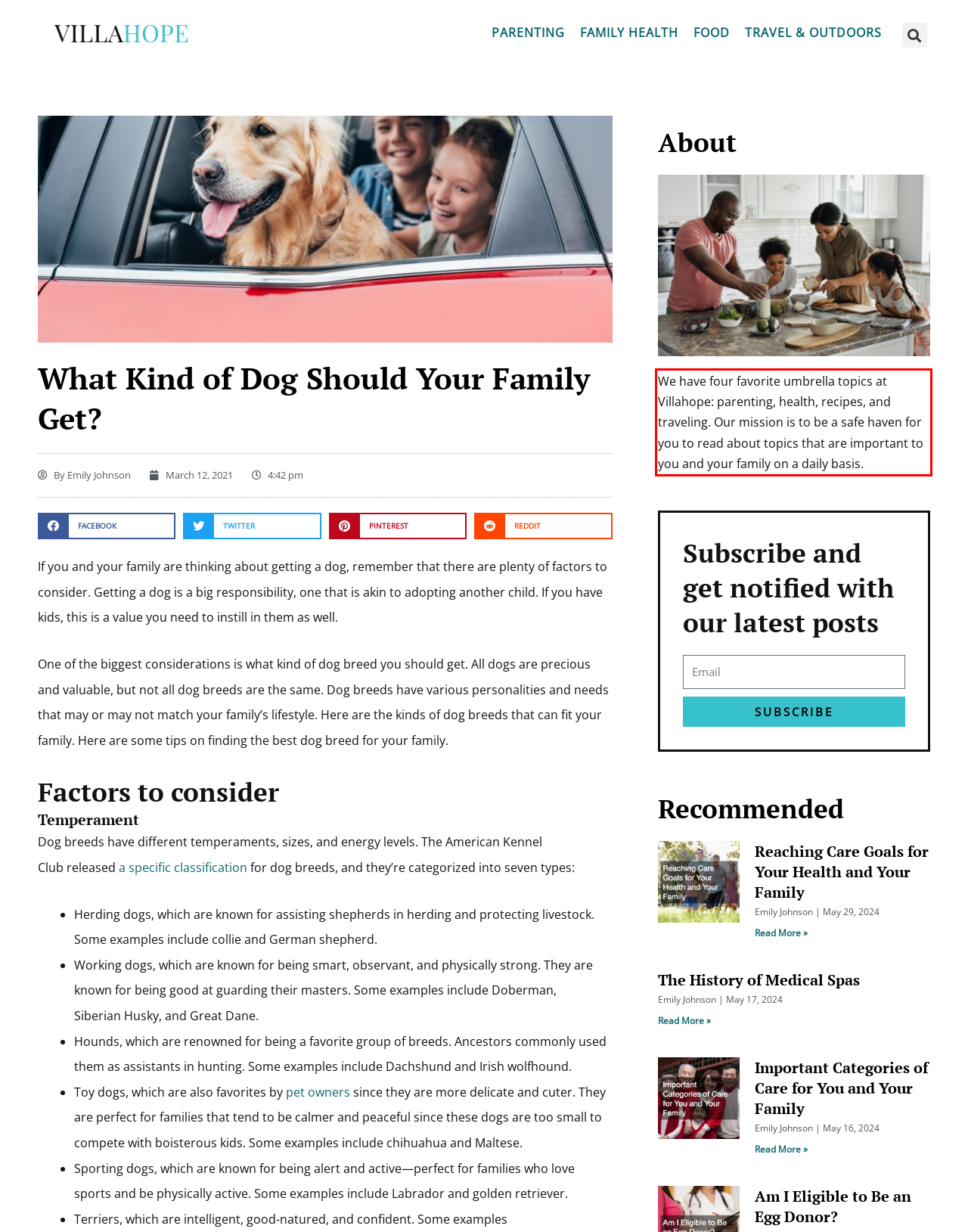Please identify the text within the red rectangular bounding box in the provided webpage screenshot.

We have four favorite umbrella topics at Villahope: parenting, health, recipes, and traveling. Our mission is to be a safe haven for you to read about topics that are important to you and your family on a daily basis.